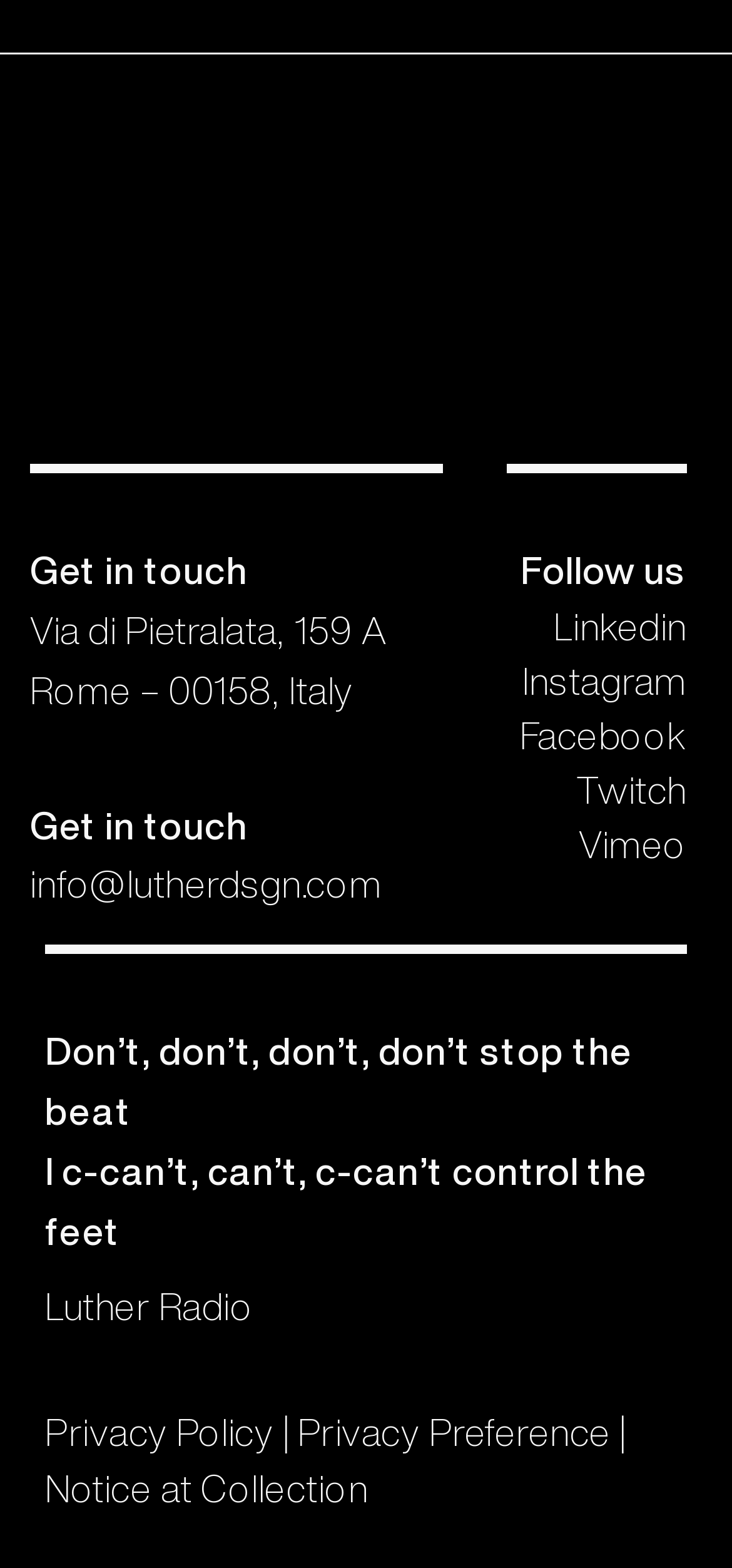Please identify the bounding box coordinates of the element that needs to be clicked to perform the following instruction: "Check Notice at Collection".

[0.062, 0.937, 0.503, 0.962]